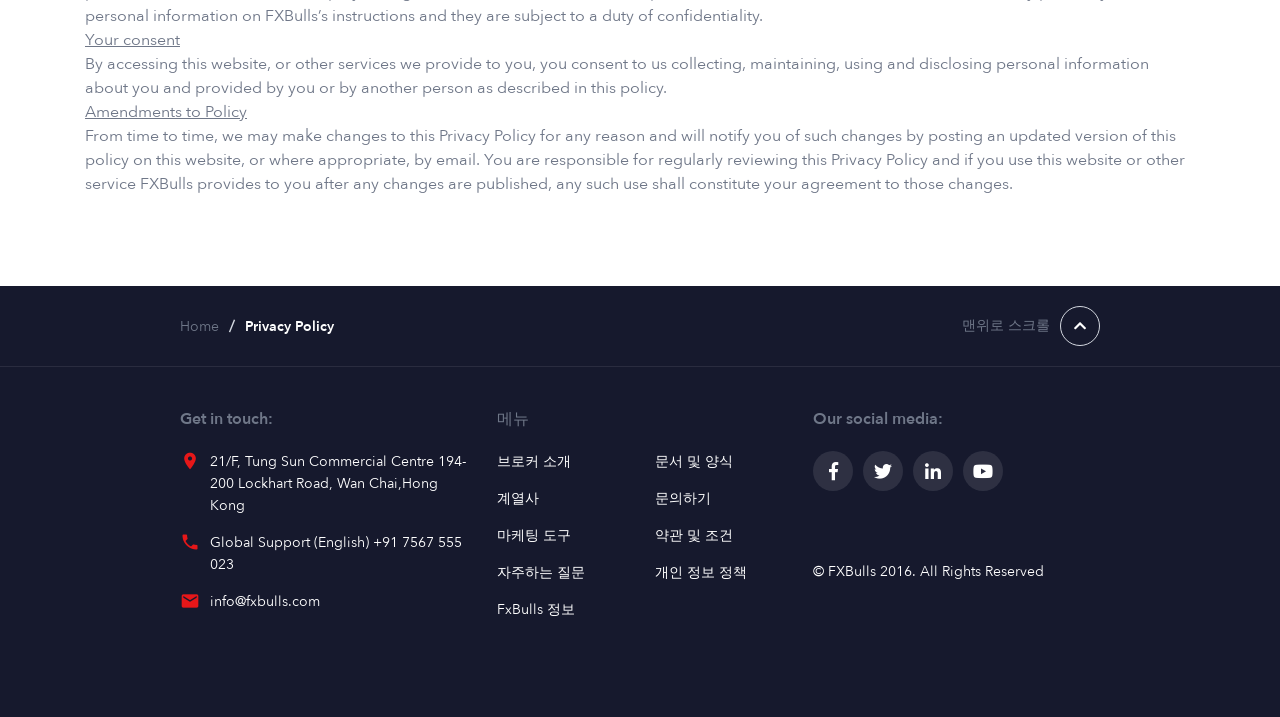What is the copyright year of FXBulls?
Kindly answer the question with as much detail as you can.

The copyright year of FXBulls can be found in the static text '© FXBulls 2016. All Rights Reserved' at the bottom of the webpage.